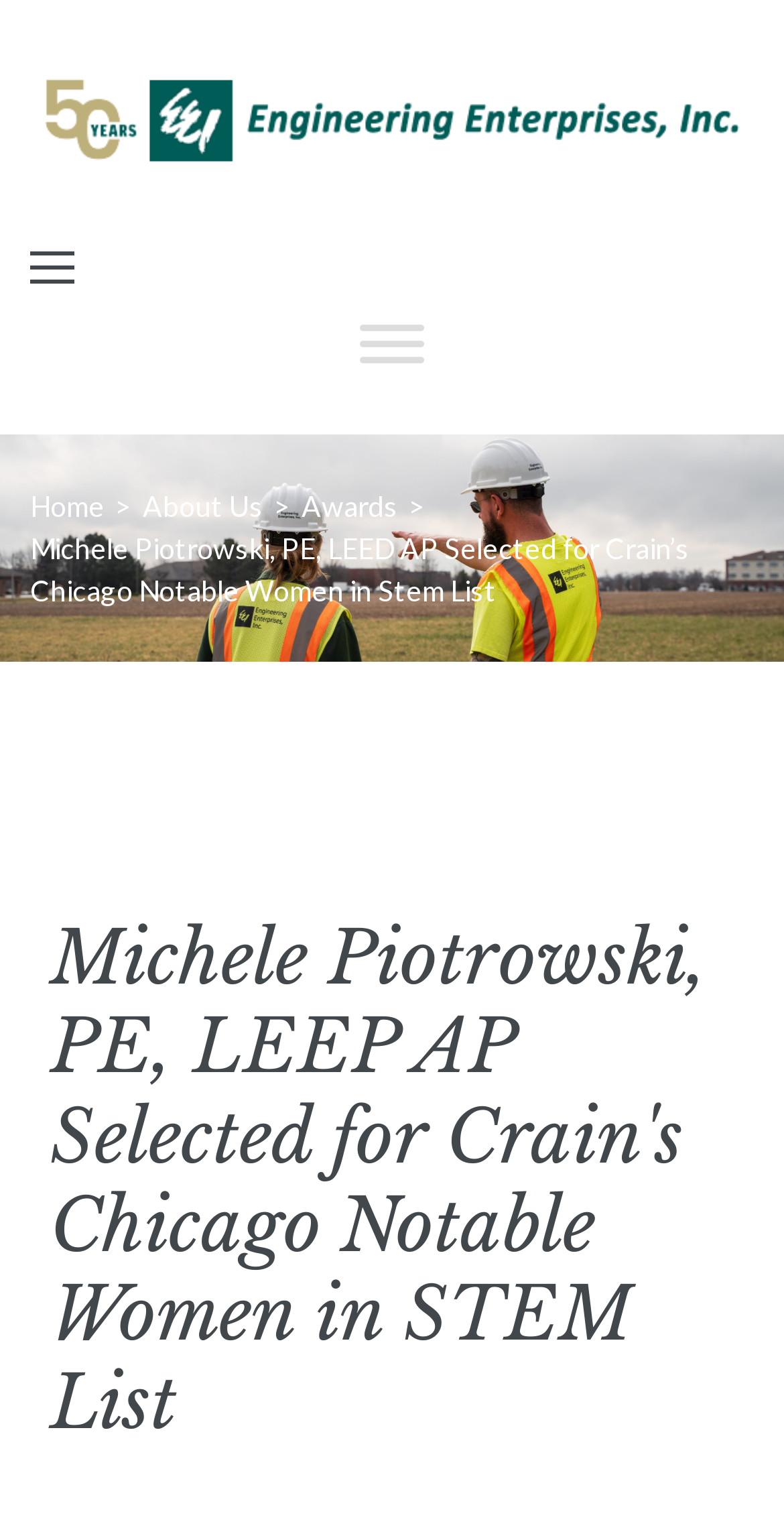Determine the bounding box for the described UI element: "Awards".

[0.385, 0.32, 0.508, 0.343]